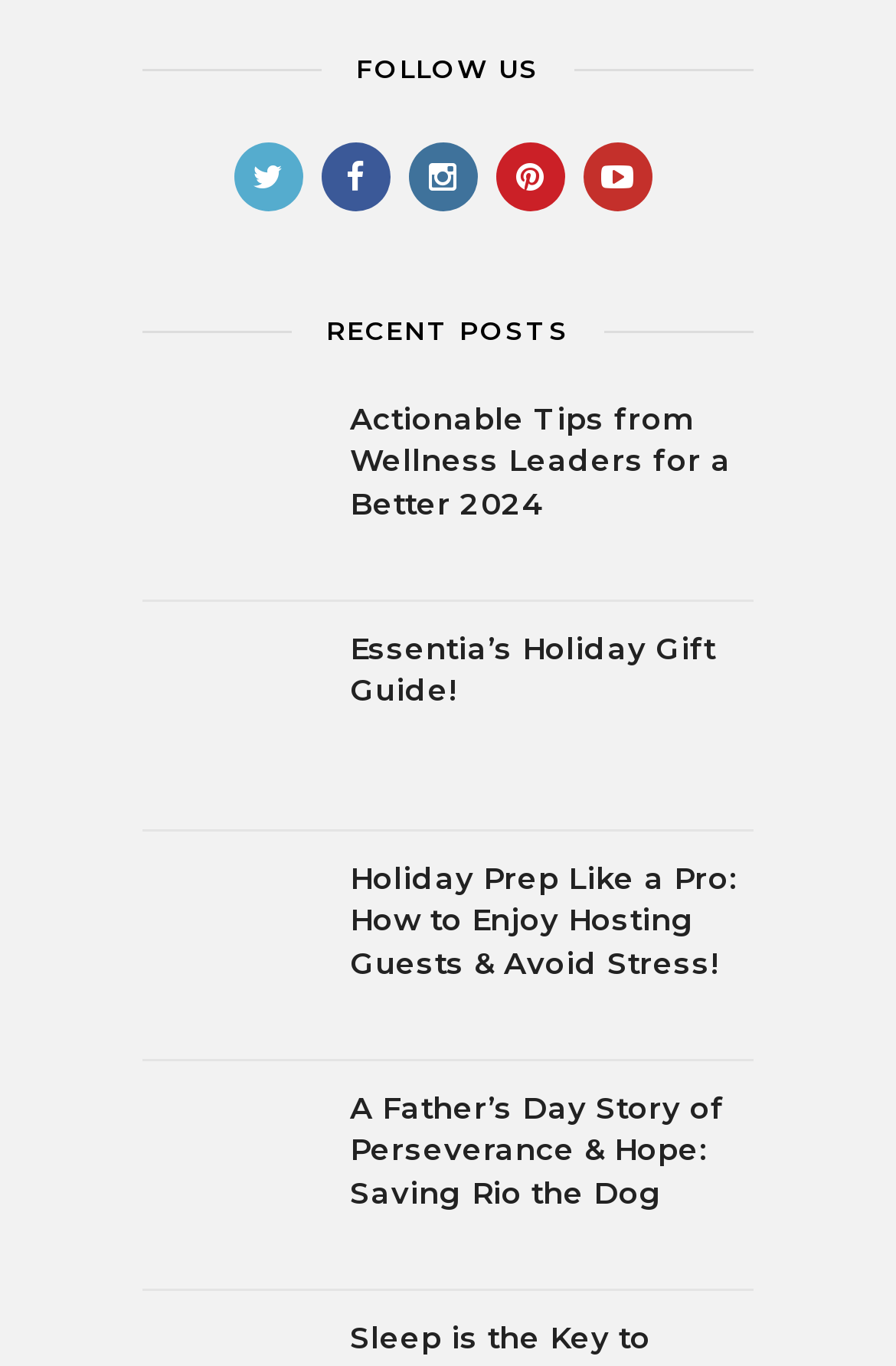Use a single word or phrase to answer this question: 
How many images are there in the recent posts section?

5